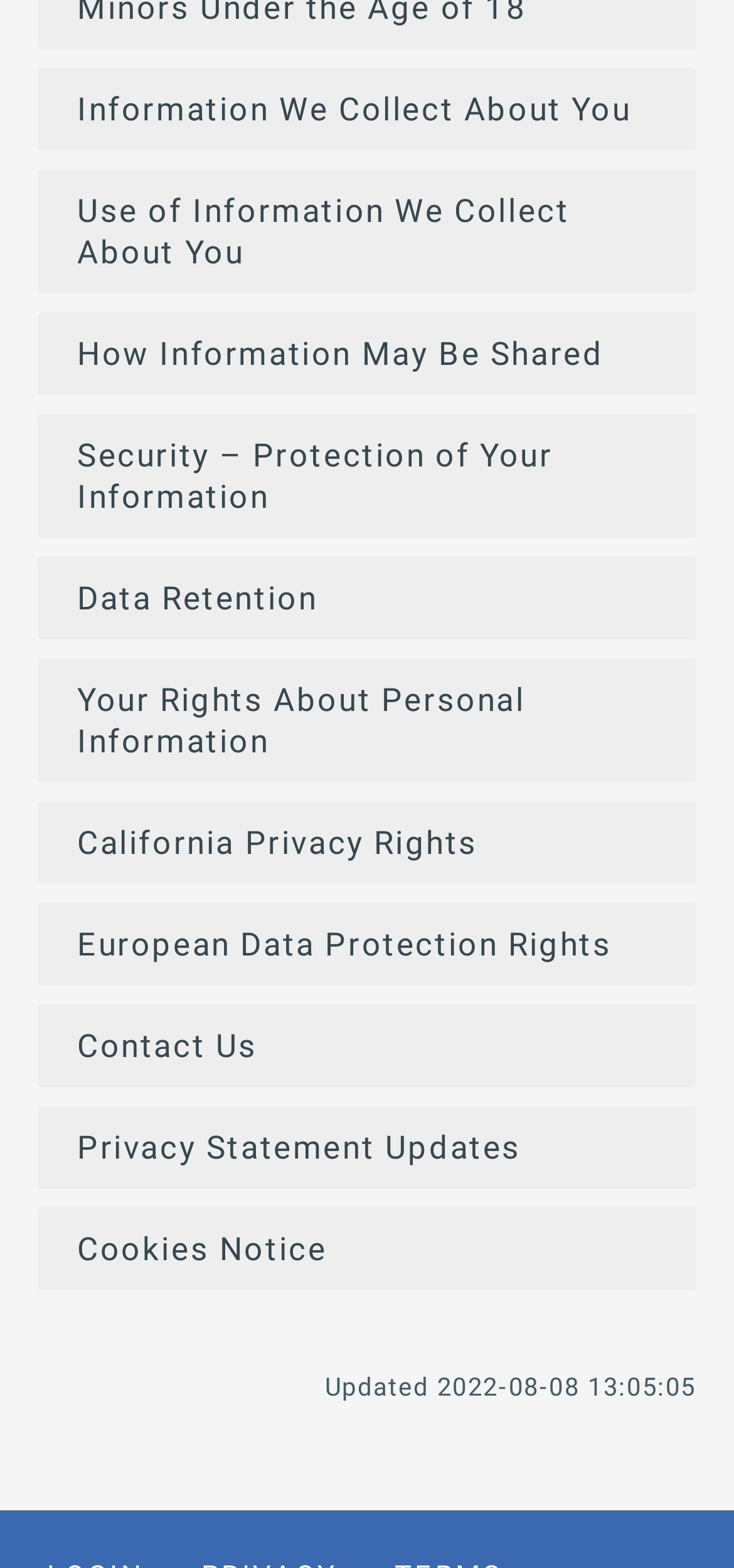Given the element description Your Rights About Personal Information, identify the bounding box coordinates for the UI element on the webpage screenshot. The format should be (top-left x, top-left y, bottom-right x, bottom-right y), with values between 0 and 1.

[0.051, 0.42, 0.949, 0.499]